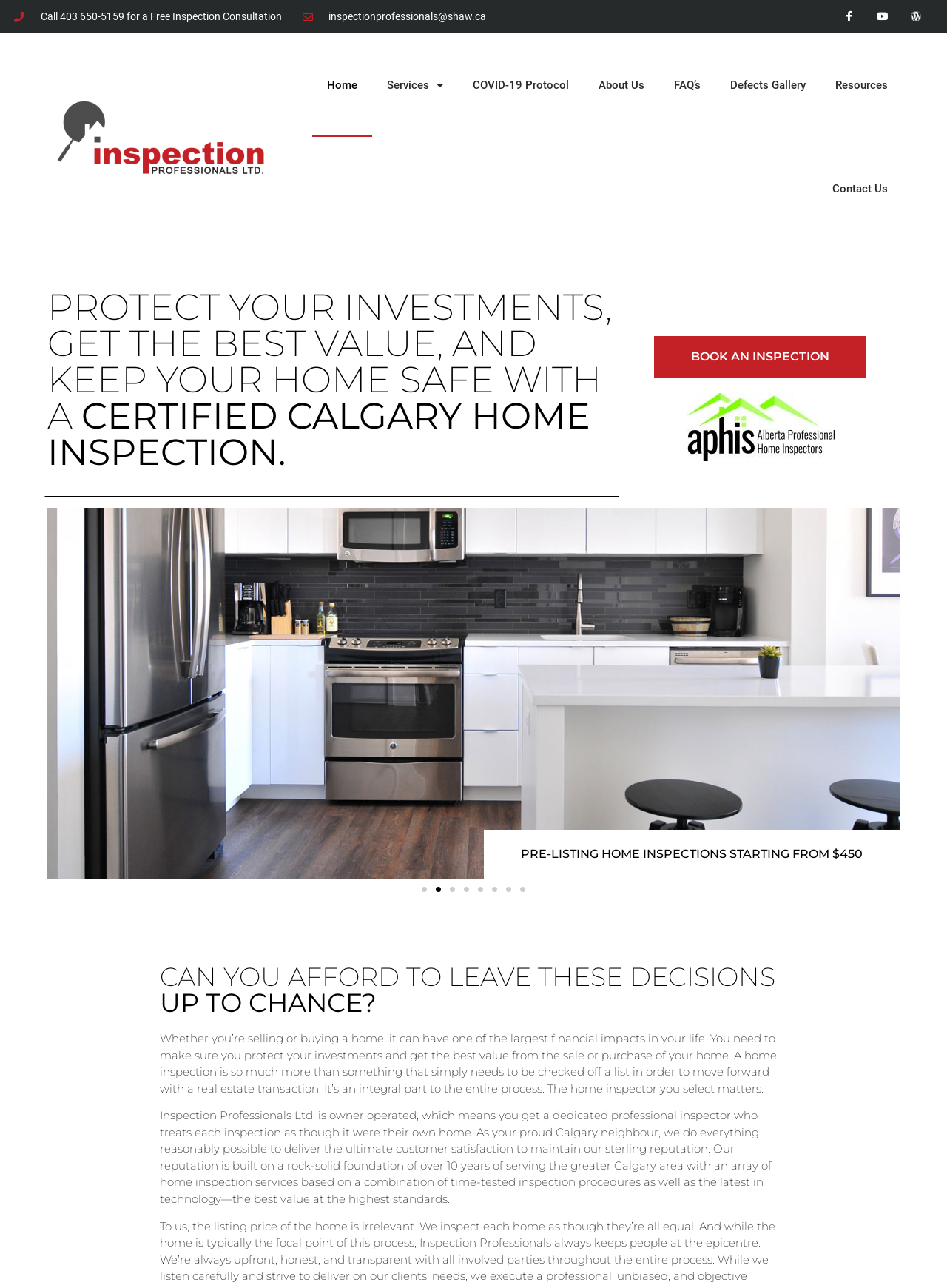Please provide a one-word or short phrase answer to the question:
How many years of experience does the company have in serving the Calgary area?

Over 10 years